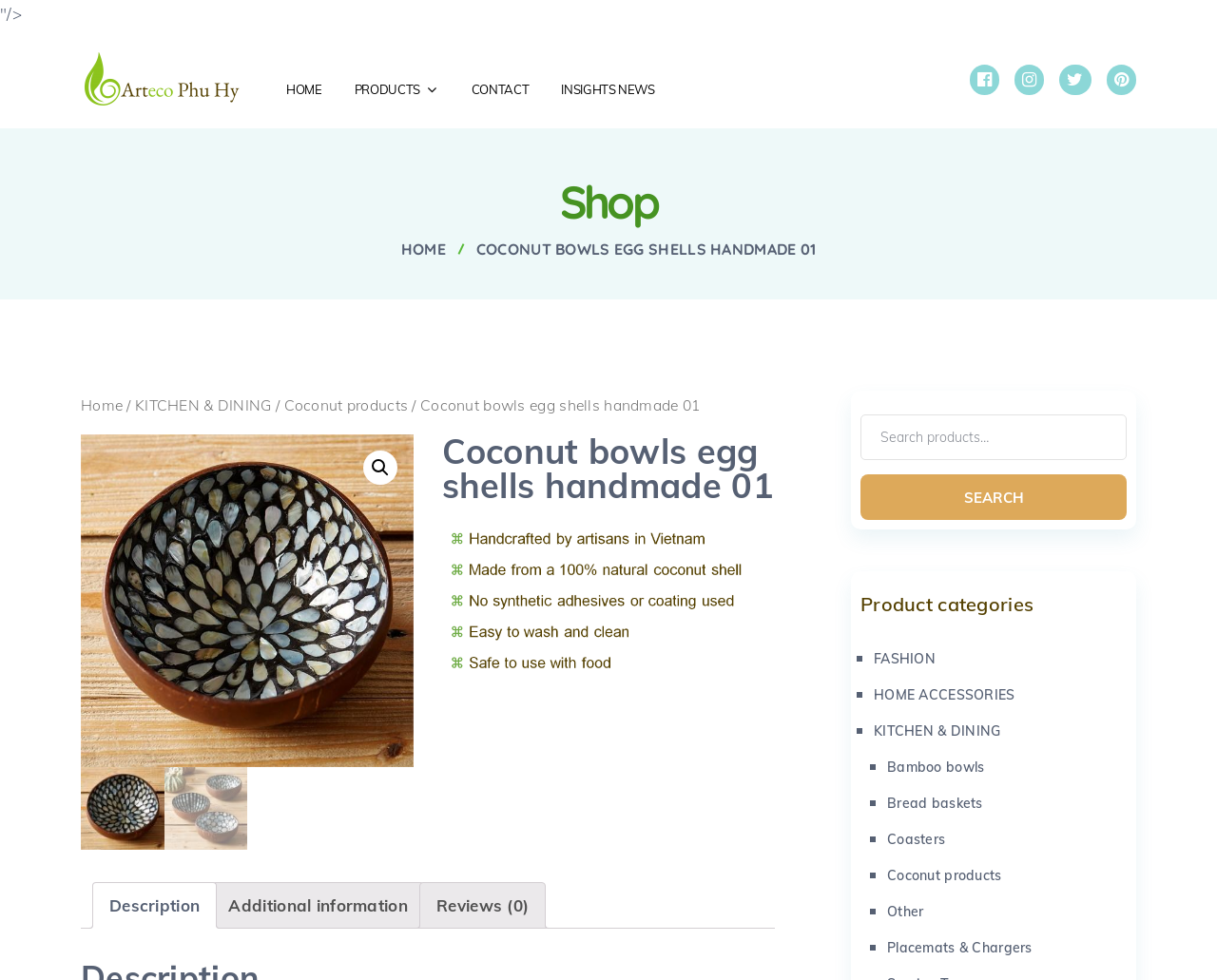What type of products are featured on this webpage?
Respond with a short answer, either a single word or a phrase, based on the image.

Coconut bowls